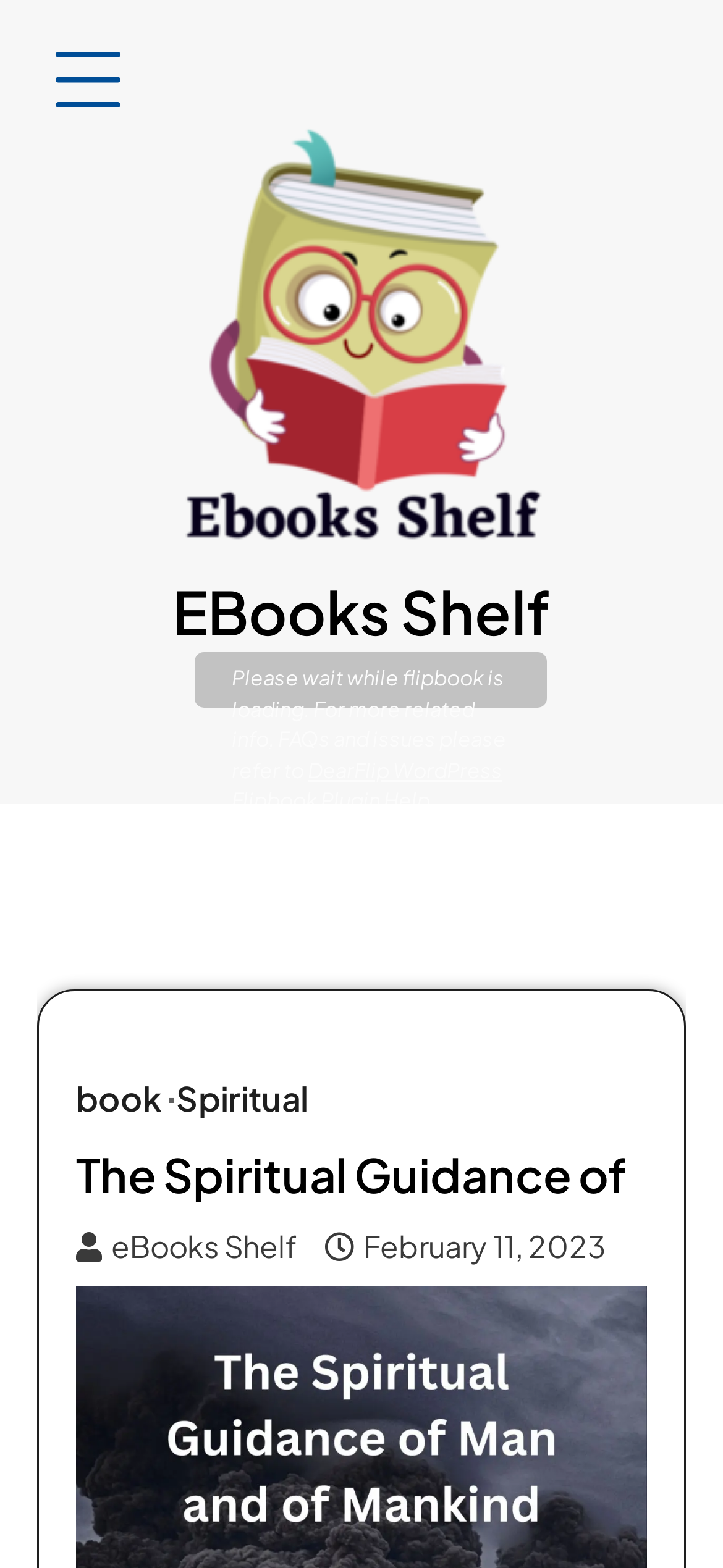Answer the following inquiry with a single word or phrase:
What is the current status of the flipbook?

Loading